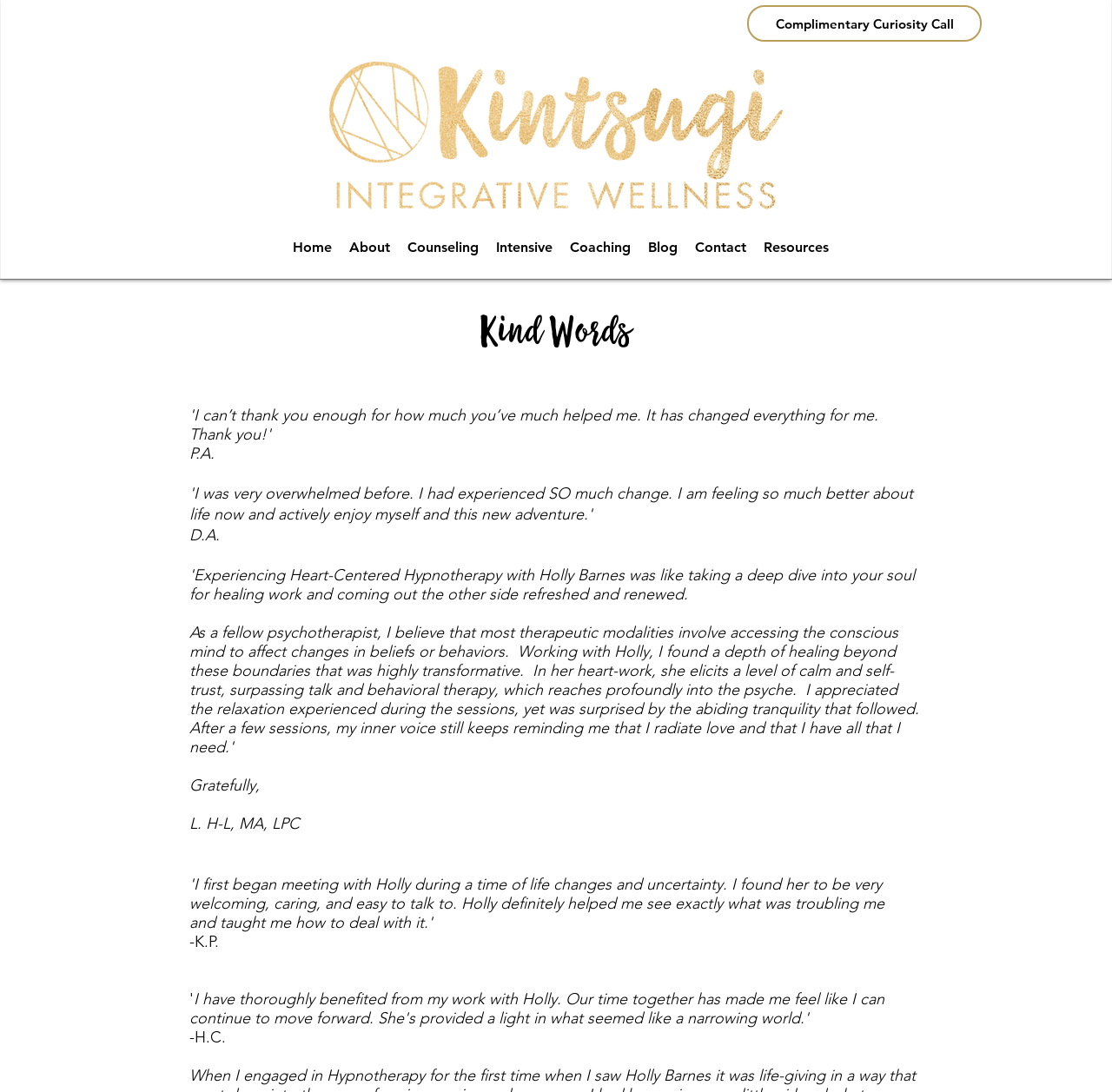Convey a detailed summary of the webpage, mentioning all key elements.

This webpage is about testimonials for Holly at WholeSight. At the top right corner, there is a link to a "Complimentary Curiosity Call". On the top left, there is a logo image, "Main-Logo-PATTERN.png", which is accompanied by a navigation menu labeled "Site". The menu consists of 7 links: "Home", "About", "Counseling", "Intensive", "Coaching", "Blog", and "Contact", as well as "Resources" at the end.

Below the navigation menu, there is a heading "Kind Words" centered on the page. Underneath the heading, there are 5 testimonials from individuals, each consisting of a few lines of text. The first testimonial is from "P.A.", followed by "D.A.", then an empty line, and finally "Gratefully, L. H-L, MA, LPC", "K.P.", and "H.C.". These testimonials are aligned to the left and take up the majority of the page.